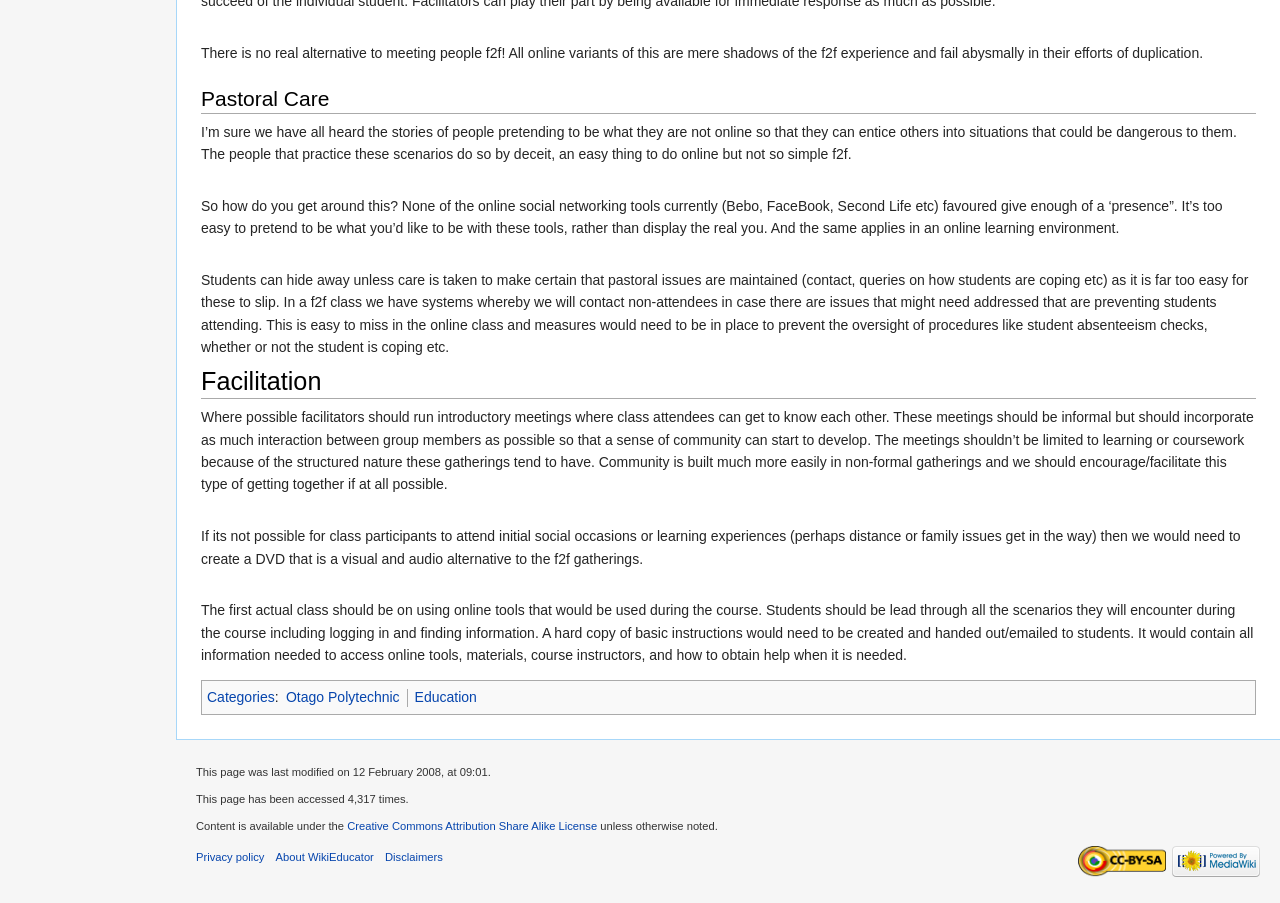Please specify the bounding box coordinates of the clickable section necessary to execute the following command: "Click the 'Creative Commons Attribution Share Alike License' link".

[0.271, 0.908, 0.467, 0.922]